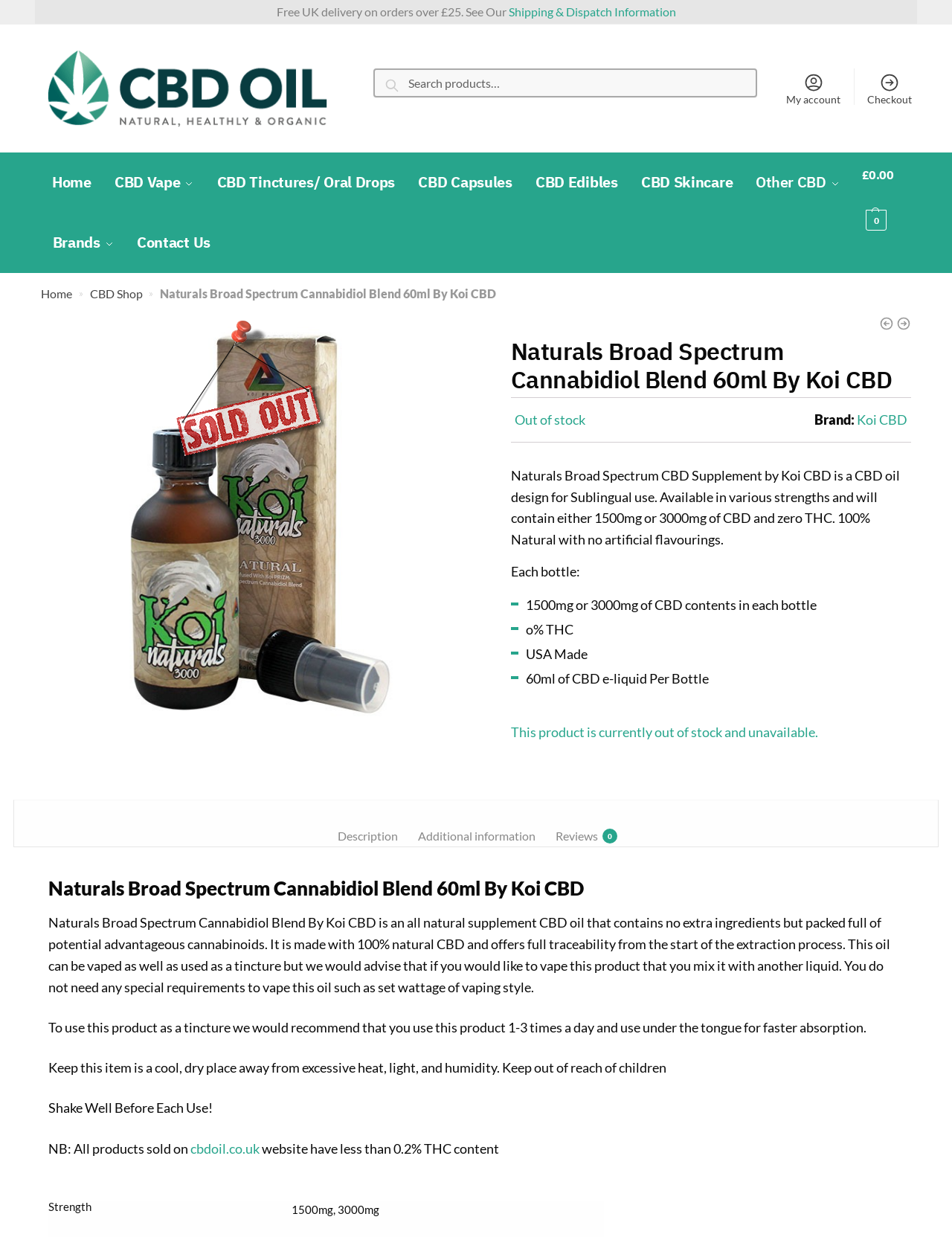Can you provide the bounding box coordinates for the element that should be clicked to implement the instruction: "Check out"?

[0.901, 0.055, 0.967, 0.085]